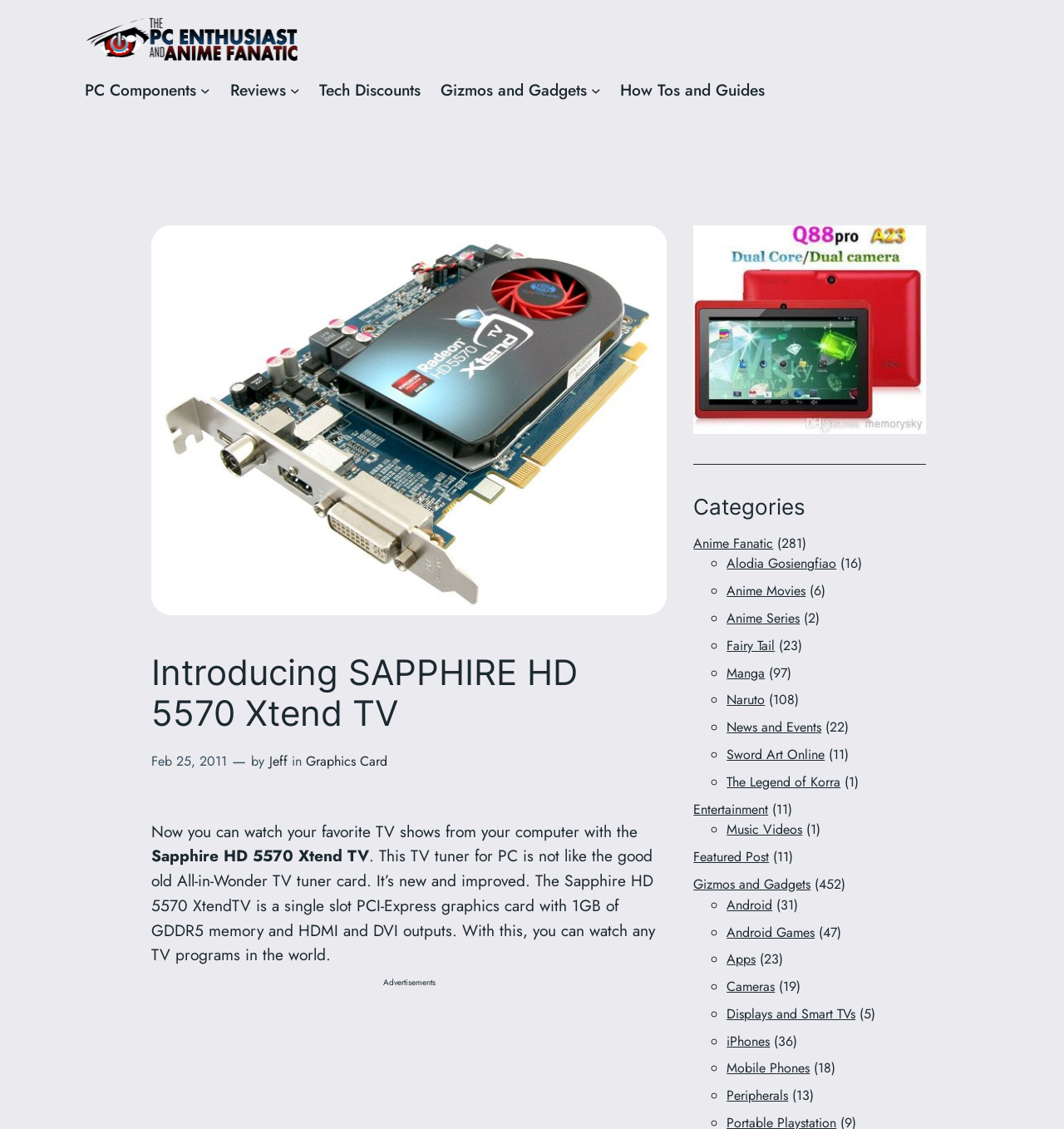Point out the bounding box coordinates of the section to click in order to follow this instruction: "Click the 'DHGate Wholesale tablet PC' advertisement".

[0.652, 0.362, 0.87, 0.383]